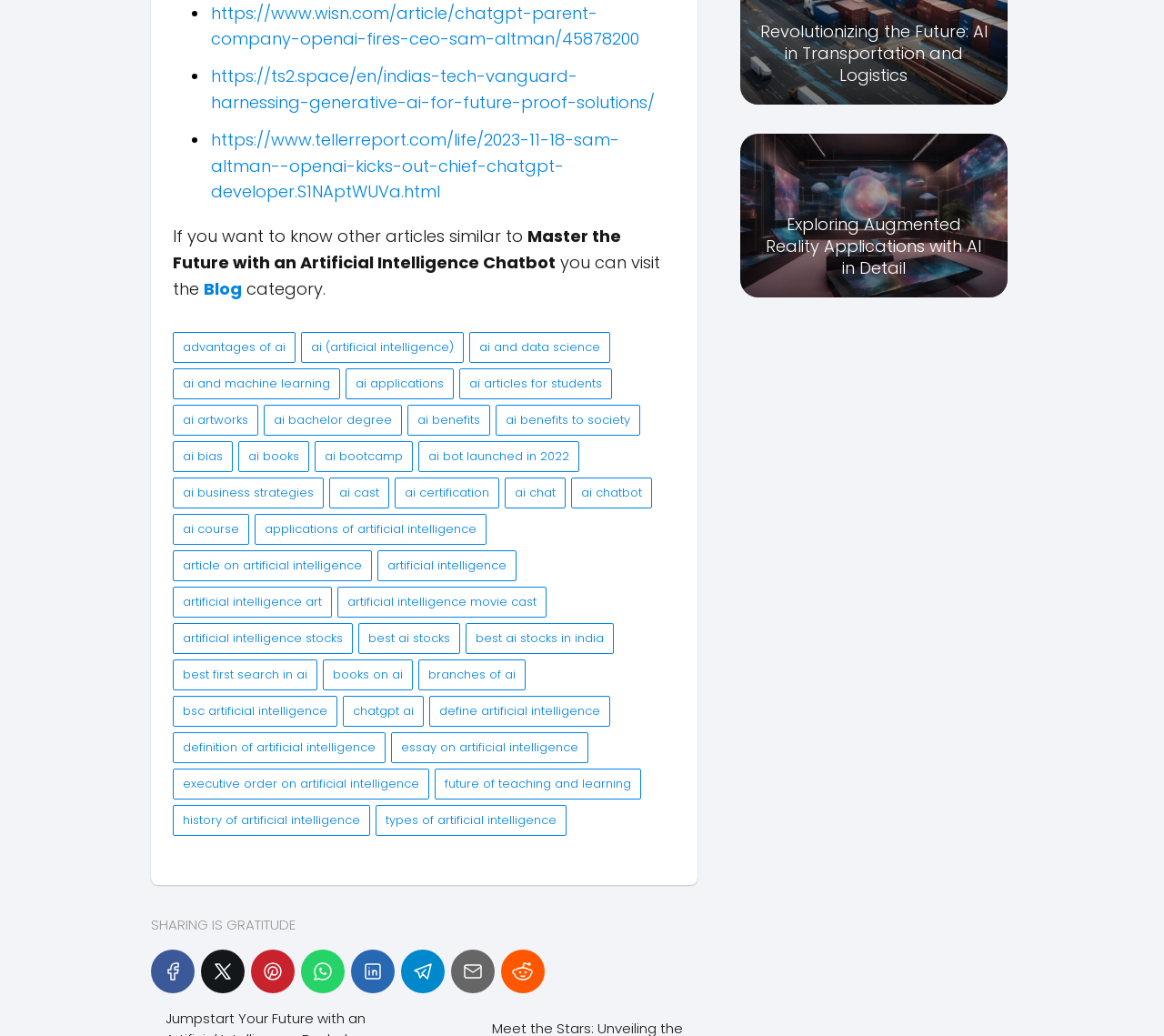Please identify the bounding box coordinates of the element on the webpage that should be clicked to follow this instruction: "Access SAP courses catalog". The bounding box coordinates should be given as four float numbers between 0 and 1, formatted as [left, top, right, bottom].

None